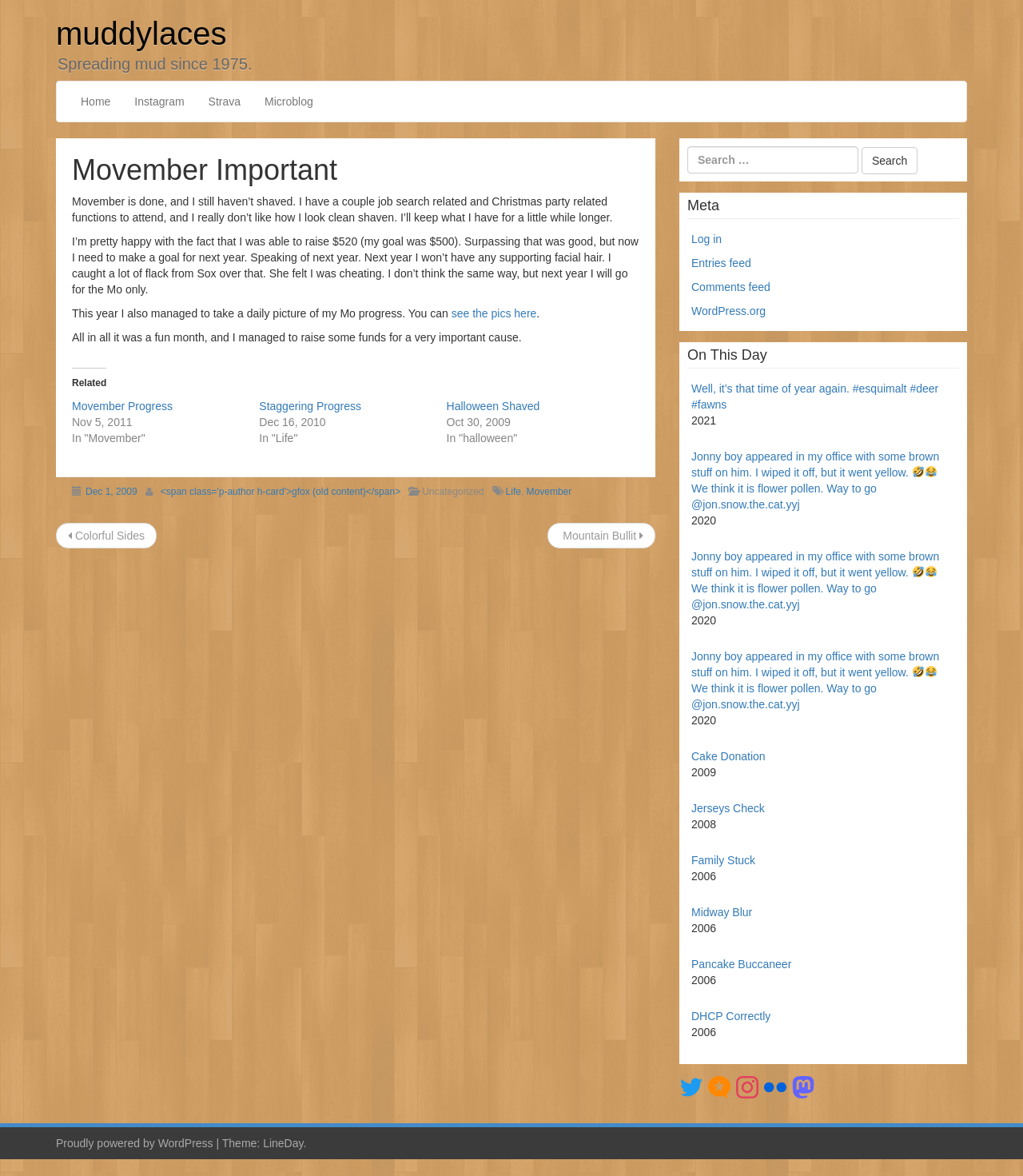Please mark the clickable region by giving the bounding box coordinates needed to complete this instruction: "Search for something".

[0.672, 0.124, 0.839, 0.148]